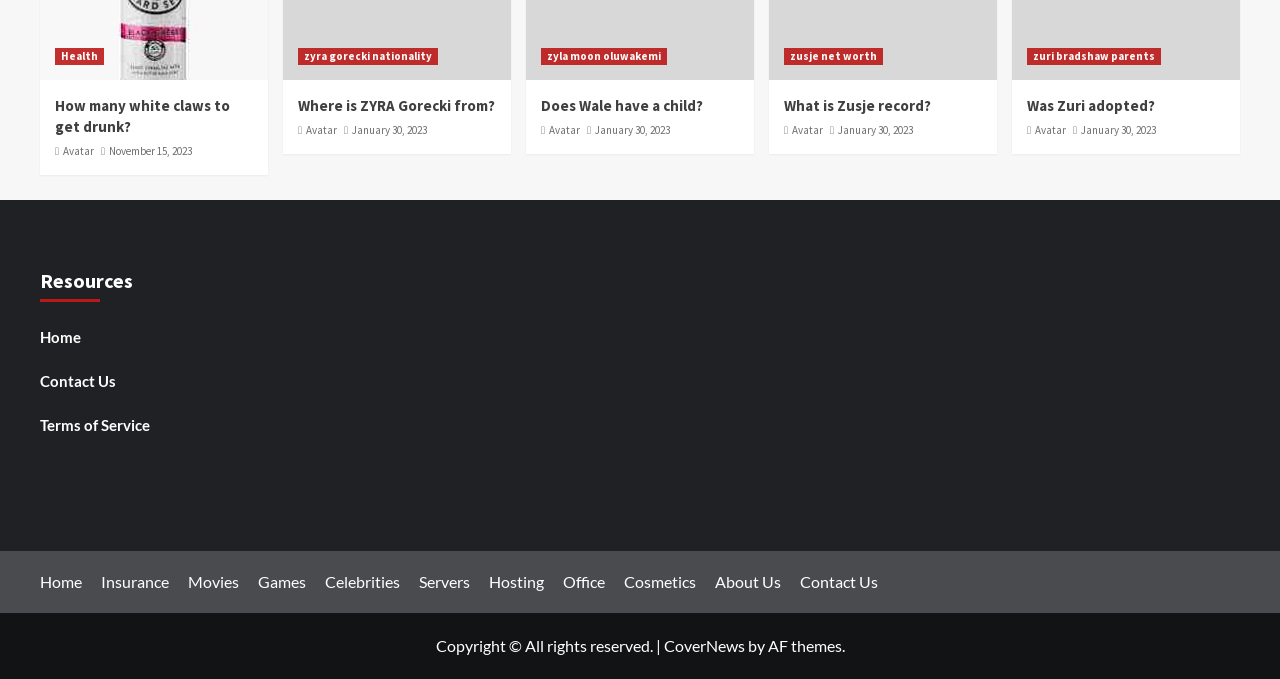Extract the bounding box coordinates for the UI element described by the text: "Where is ZYRA Gorecki from?". The coordinates should be in the form of [left, top, right, bottom] with values between 0 and 1.

[0.233, 0.141, 0.387, 0.169]